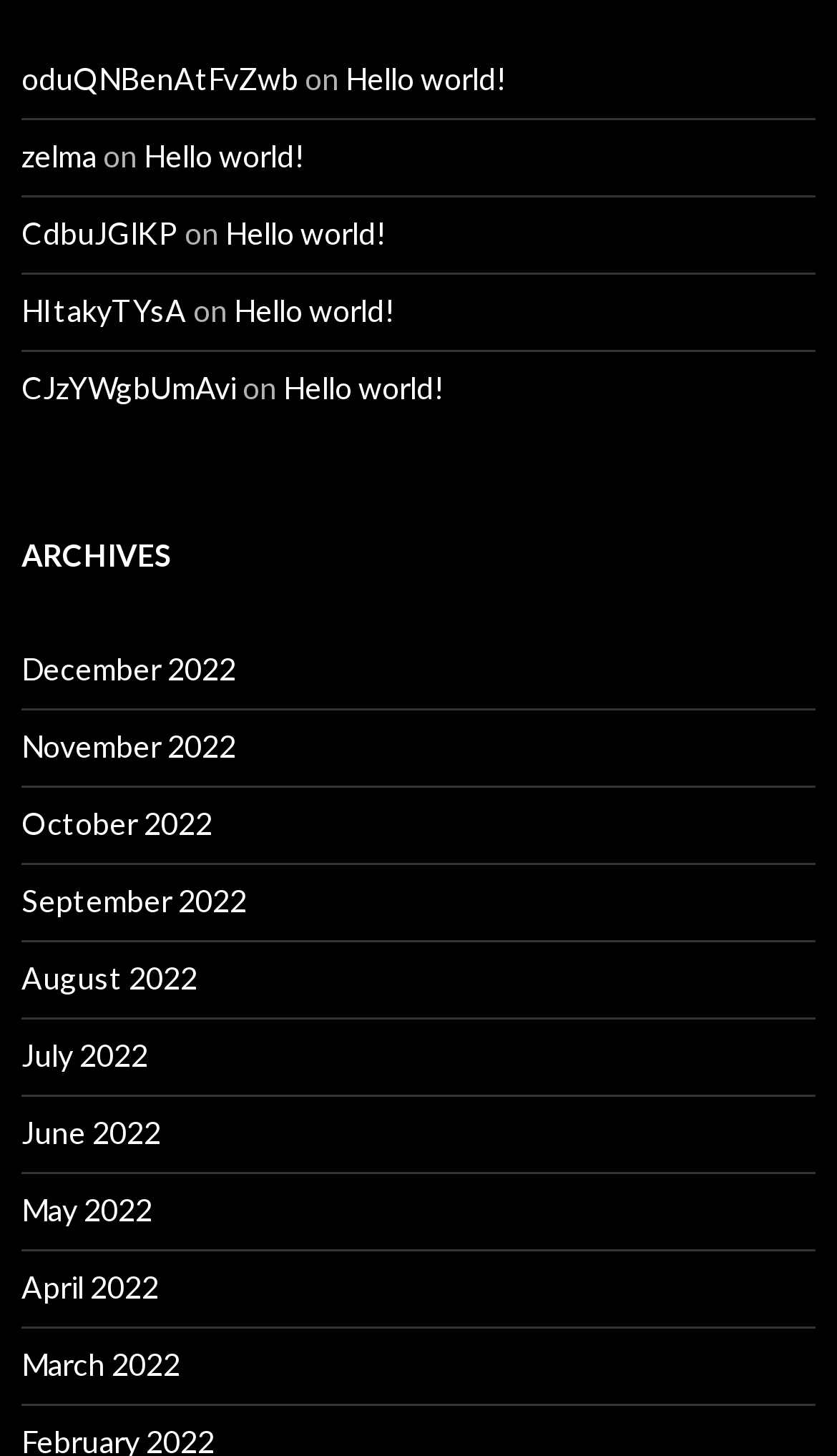Select the bounding box coordinates of the element I need to click to carry out the following instruction: "read post 'Hello world!' ".

[0.413, 0.041, 0.605, 0.066]